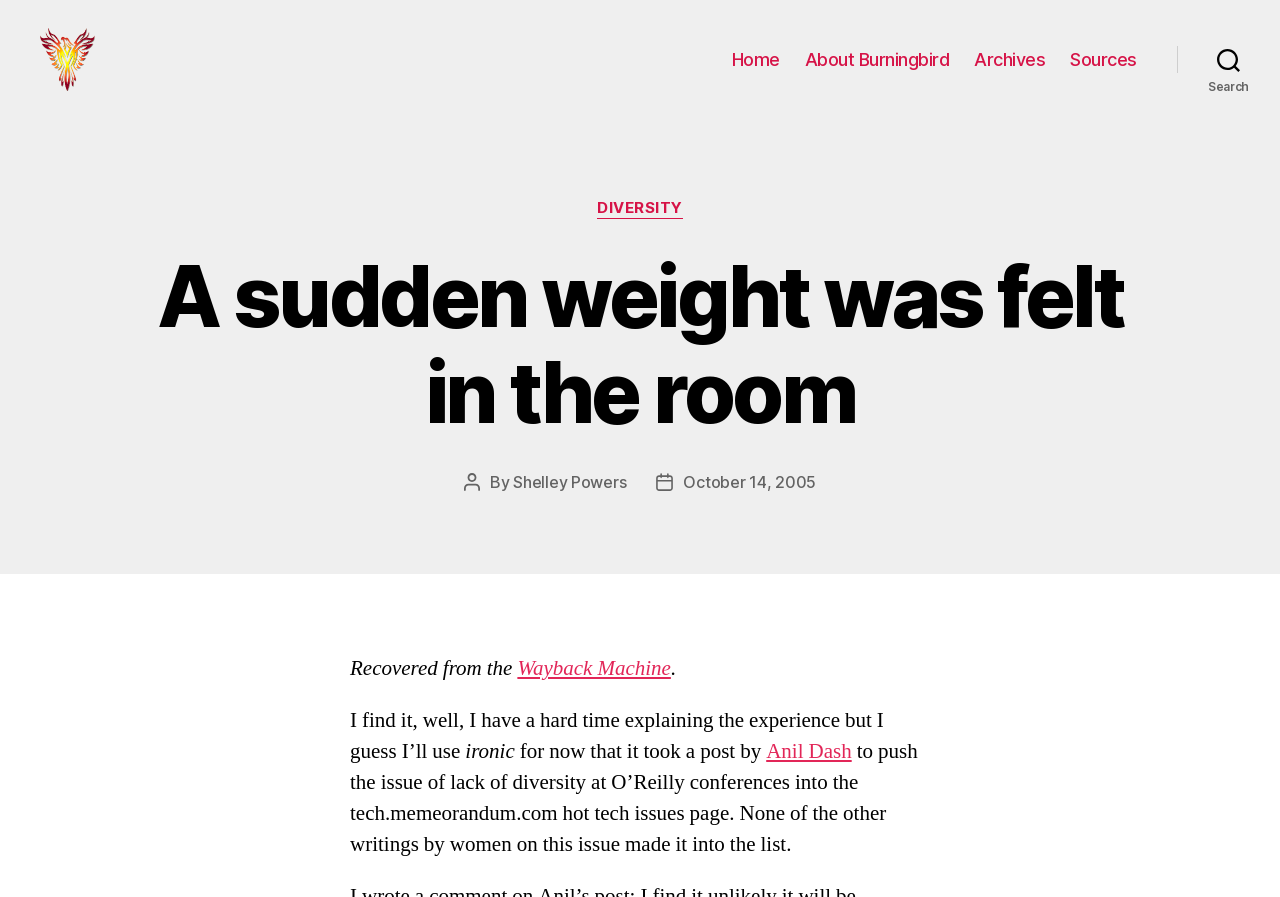Identify the bounding box coordinates of the region I need to click to complete this instruction: "Click on the 'Share on Facebook' link".

None